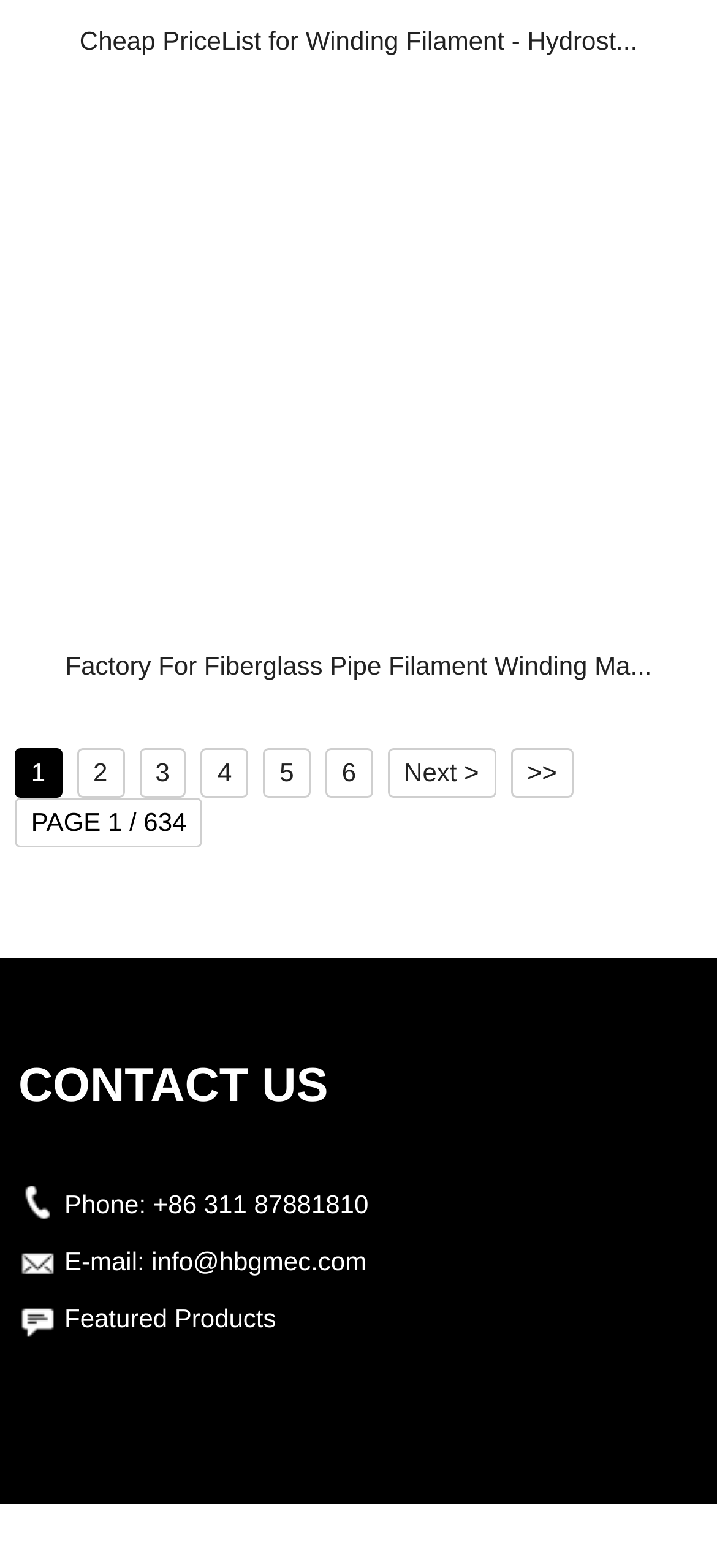Please give a succinct answer using a single word or phrase:
How many links are there on the page?

15